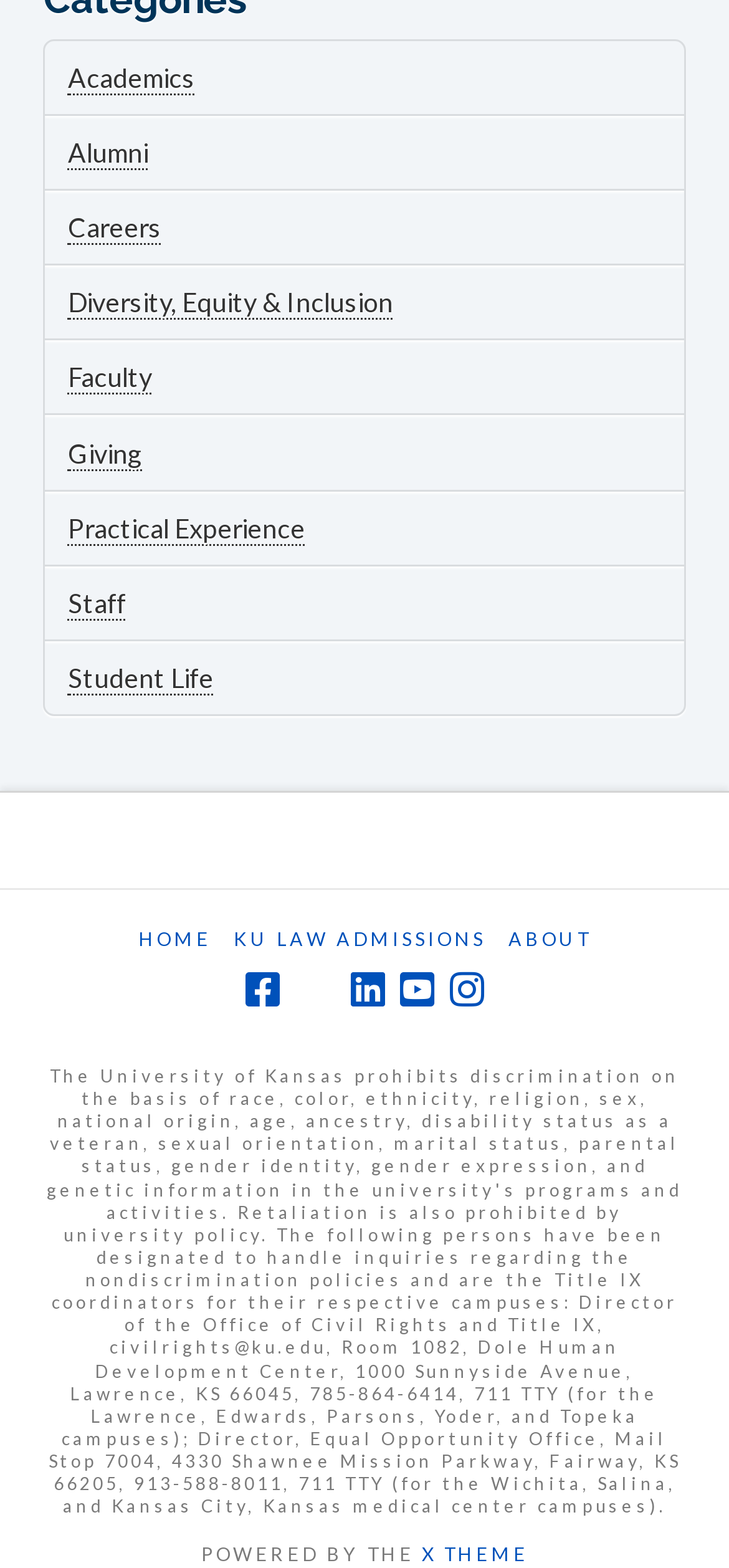Determine the coordinates of the bounding box that should be clicked to complete the instruction: "Visit Facebook". The coordinates should be represented by four float numbers between 0 and 1: [left, top, right, bottom].

[0.337, 0.619, 0.383, 0.644]